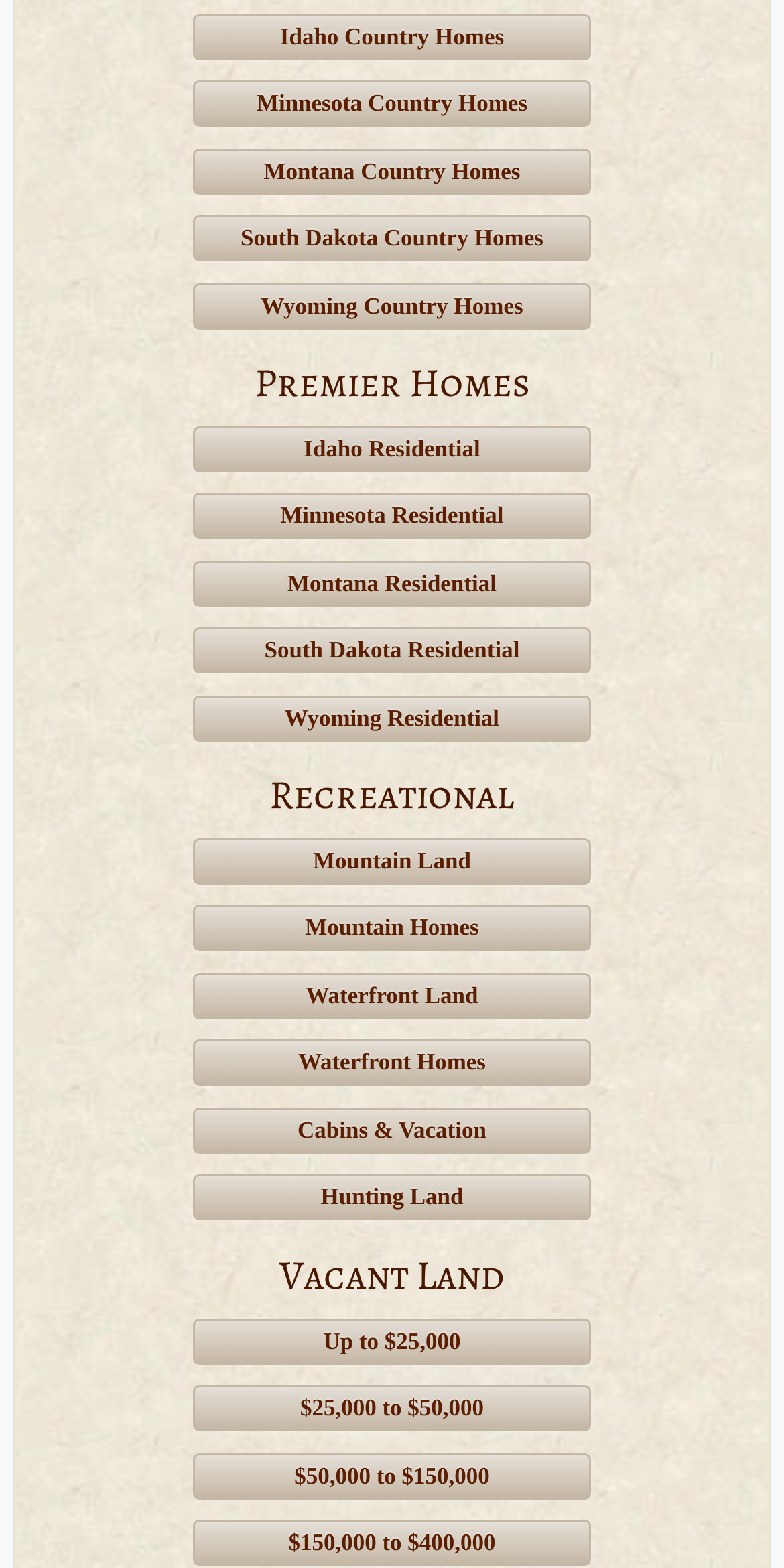Please identify the bounding box coordinates of the element that needs to be clicked to execute the following command: "Browse Mountain Land". Provide the bounding box using four float numbers between 0 and 1, formatted as [left, top, right, bottom].

[0.246, 0.535, 0.754, 0.564]